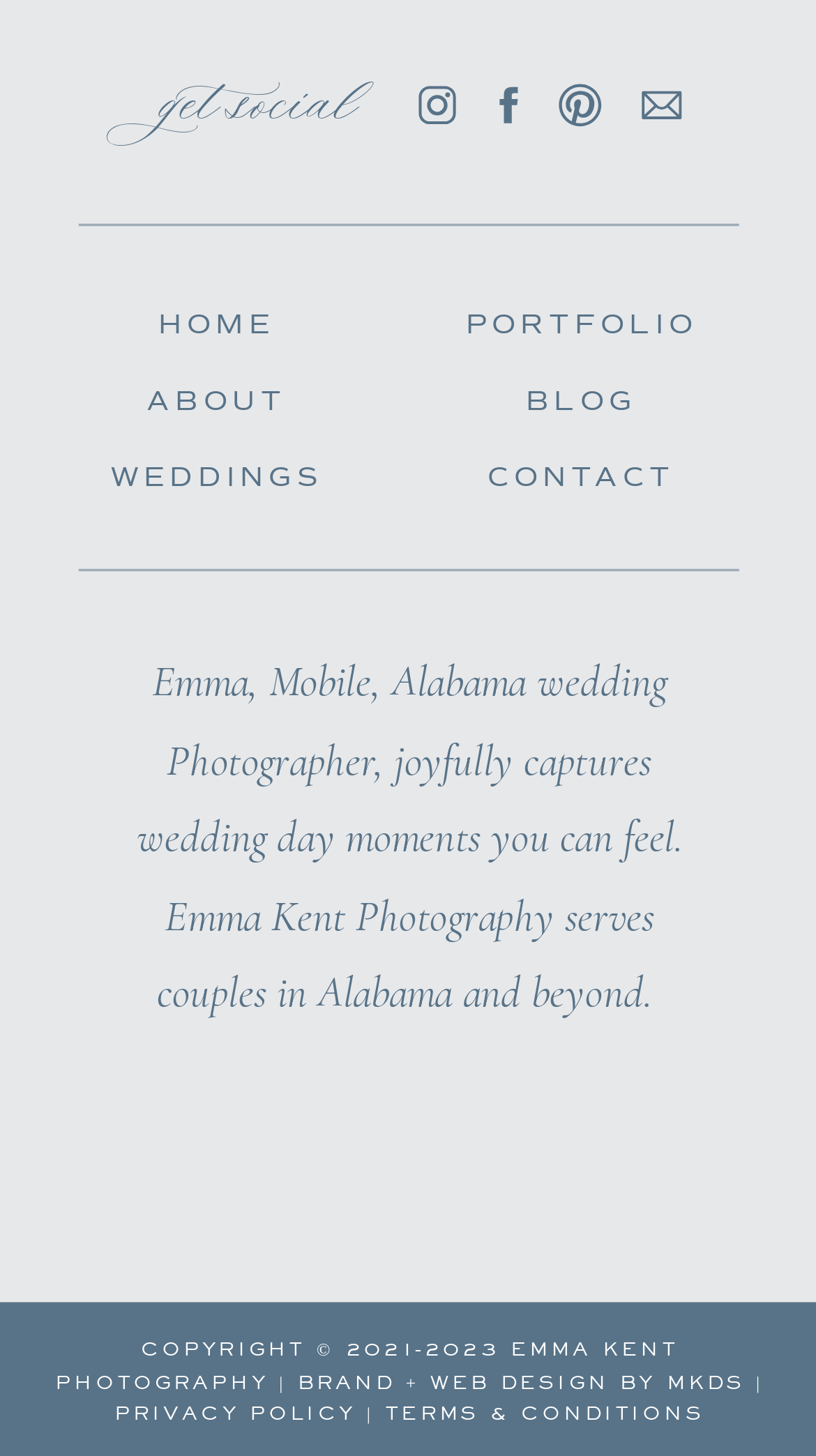Please give the bounding box coordinates of the area that should be clicked to fulfill the following instruction: "explore the 'WEDDINGS' section". The coordinates should be in the format of four float numbers from 0 to 1, i.e., [left, top, right, bottom].

[0.109, 0.313, 0.422, 0.345]